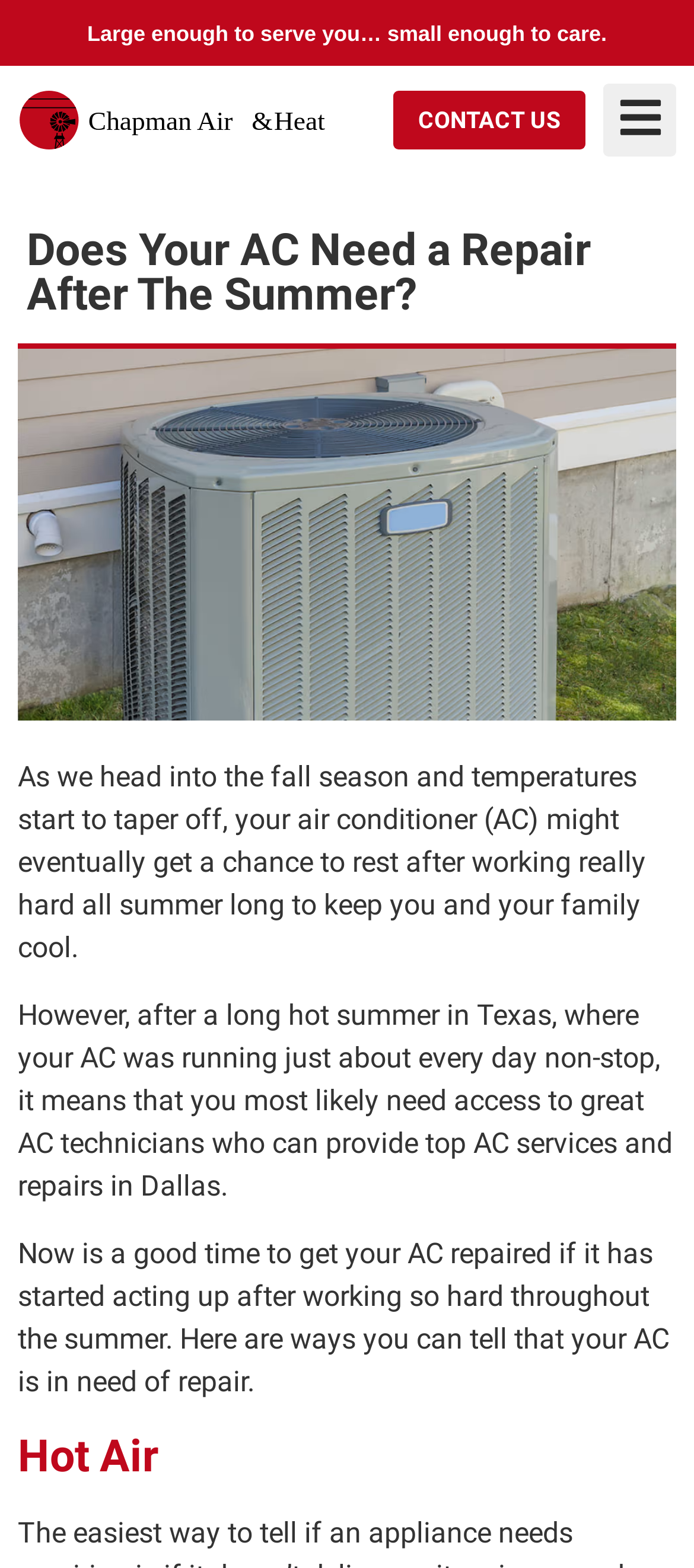What is the purpose of the AC after summer? From the image, respond with a single word or brief phrase.

To rest